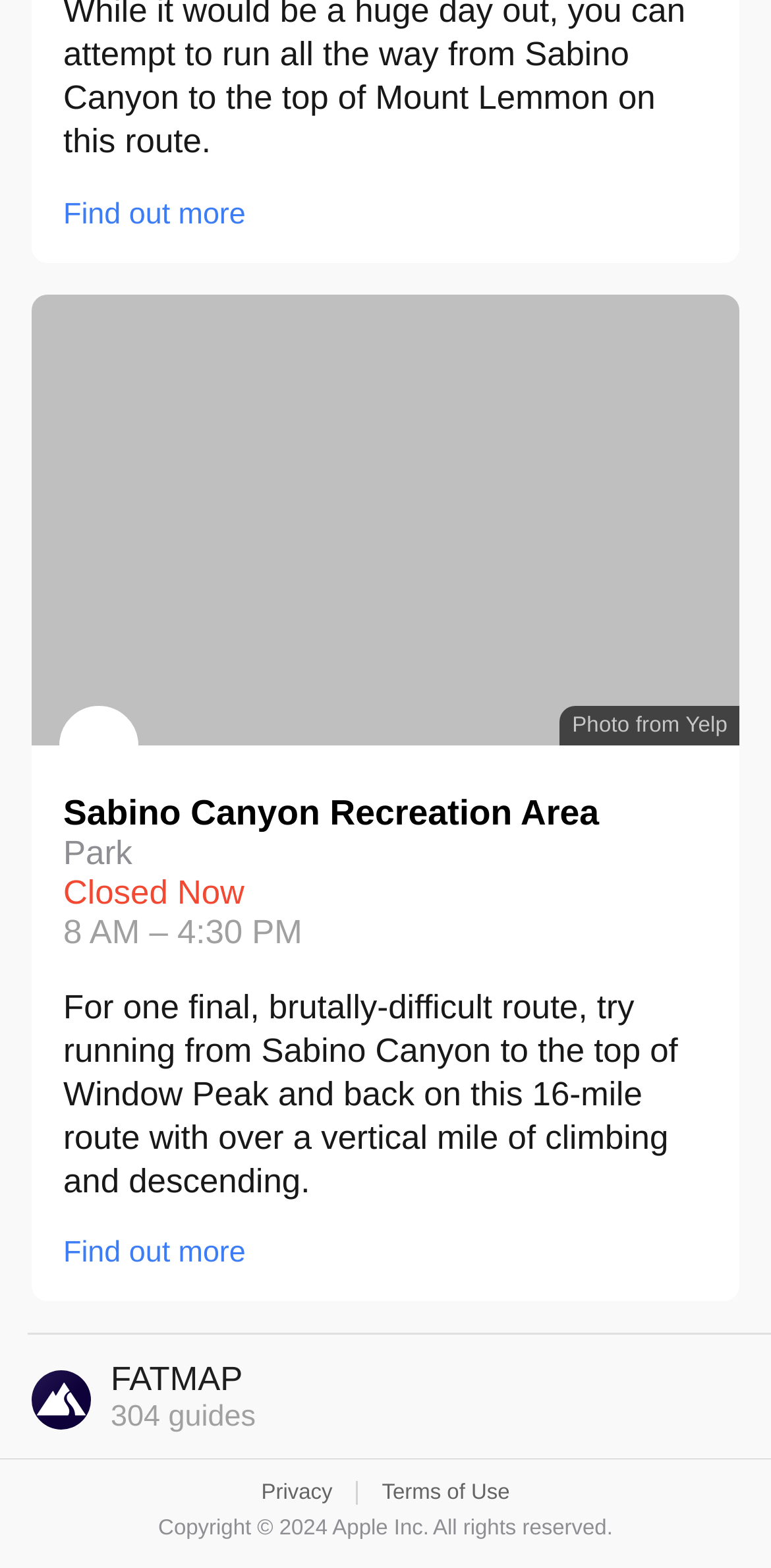Answer the question in one word or a short phrase:
How many image elements are on the webpage?

1